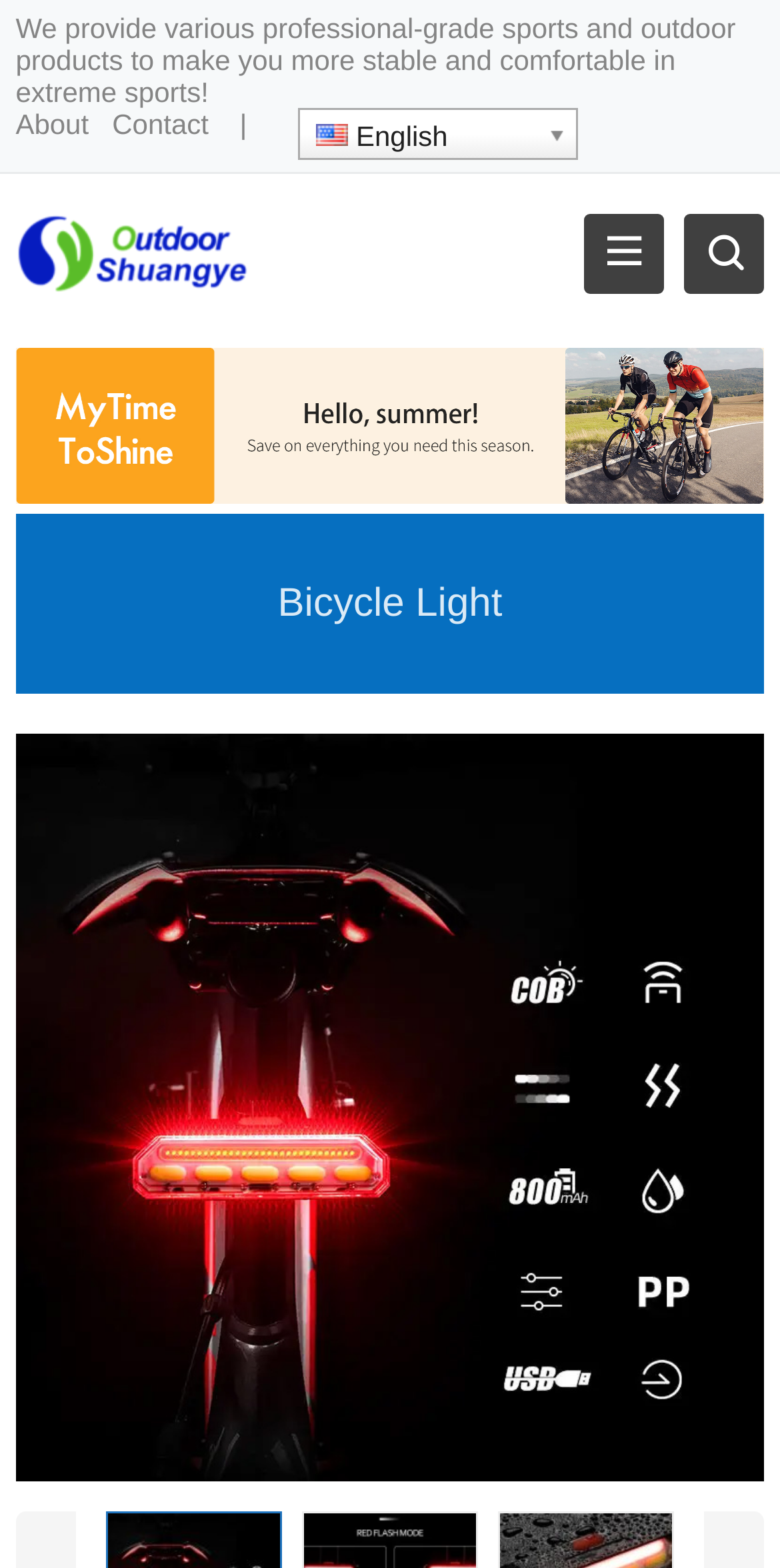What is the purpose of the product?
Refer to the image and answer the question using a single word or phrase.

Bicycle Accessories Light